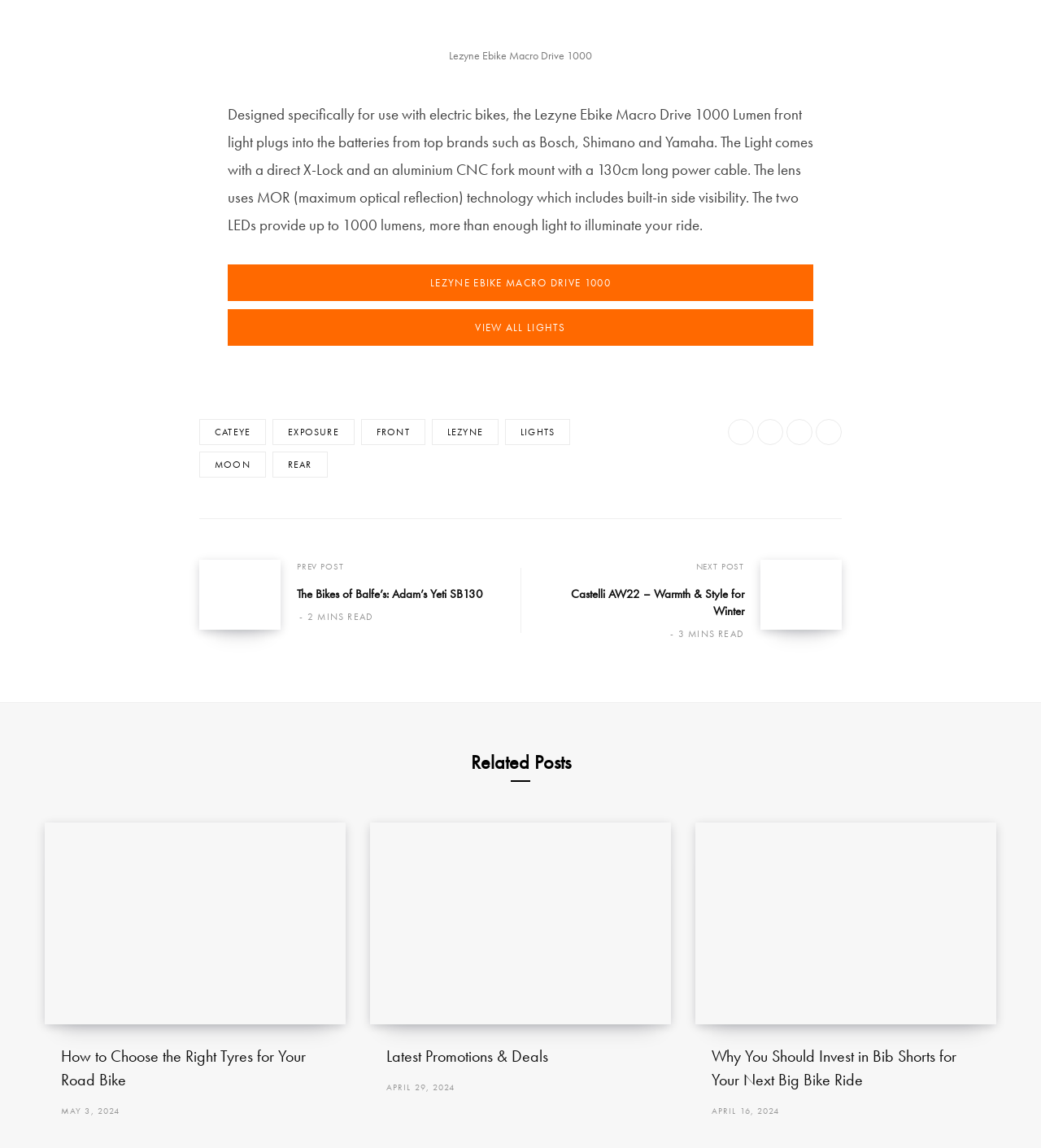Respond to the question below with a concise word or phrase:
What is the brand of the light?

Lezyne